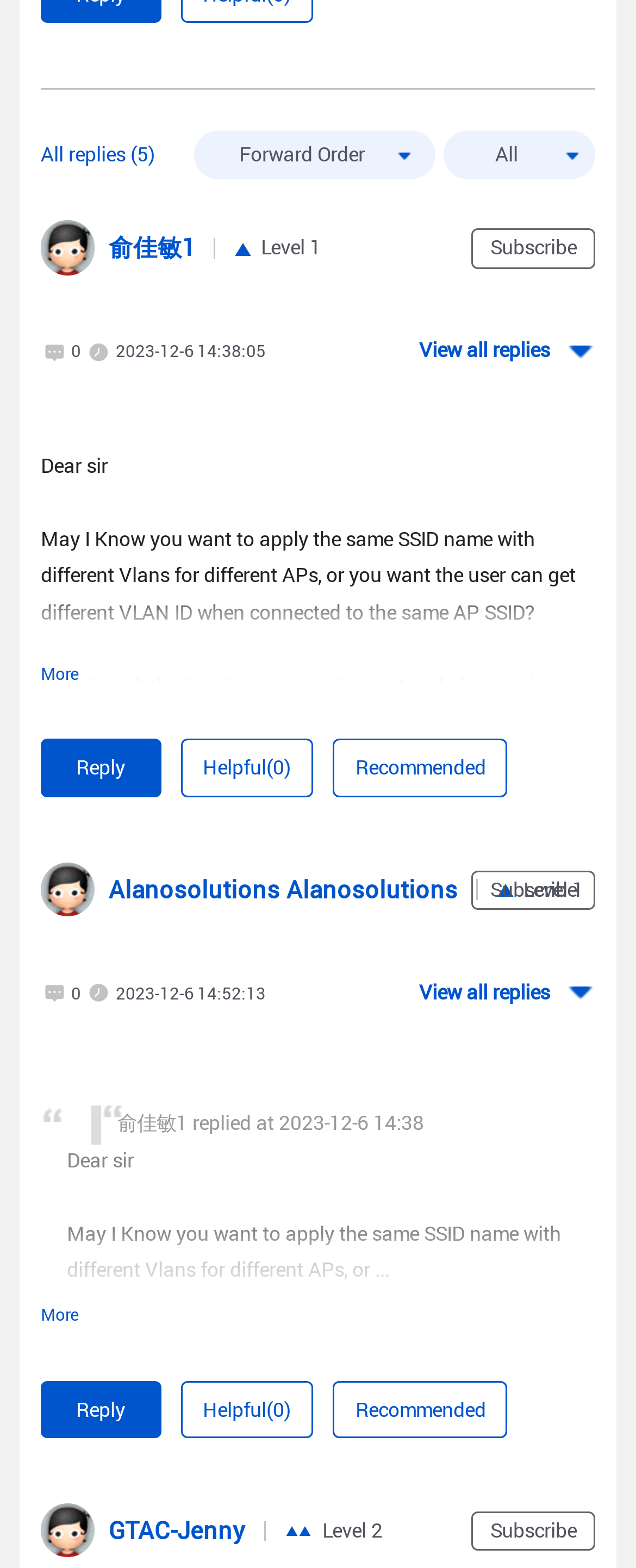What is the text of the first reply?
Please provide a comprehensive answer to the question based on the webpage screenshot.

The text of the first reply can be found in the layout table cell element which contains the text 'Dear sir May I Know you want to apply the same SSID name with different Vlans for different APs, or you want the user can get different VLAN ID when connected to the same AP SSID?'.